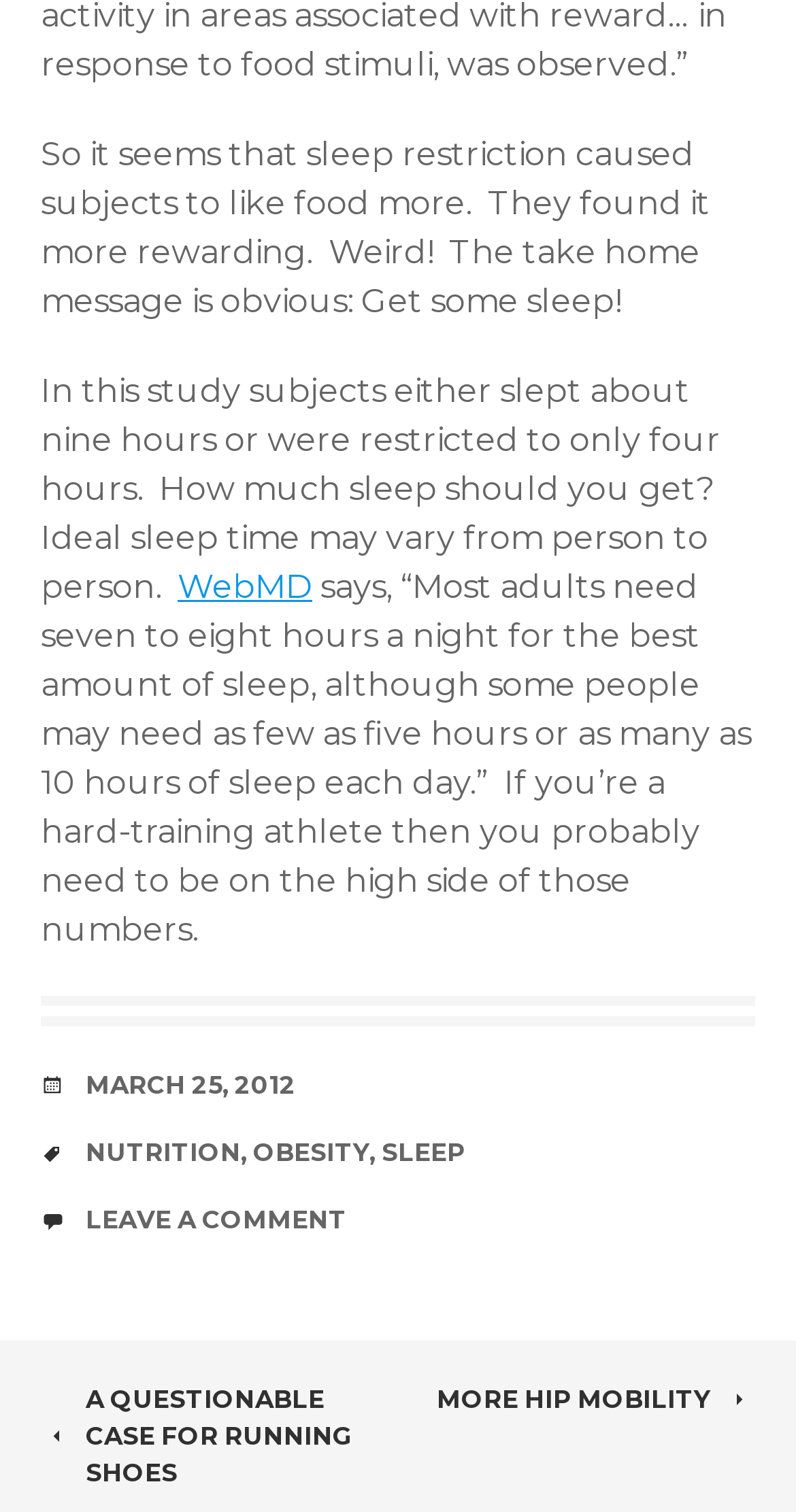What is the date of the article?
Please provide a detailed and thorough answer to the question.

The date of the article is mentioned in the footer section, specifically in the 'DATE' category.